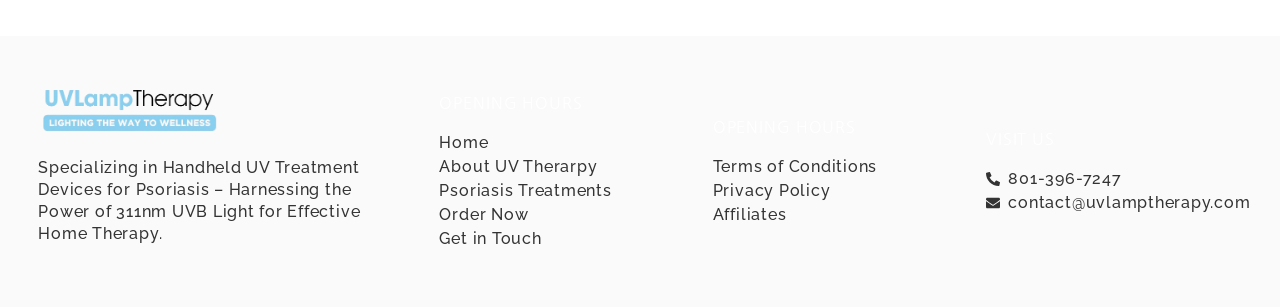Identify the bounding box coordinates of the section that should be clicked to achieve the task described: "Get in Touch".

[0.343, 0.743, 0.51, 0.815]